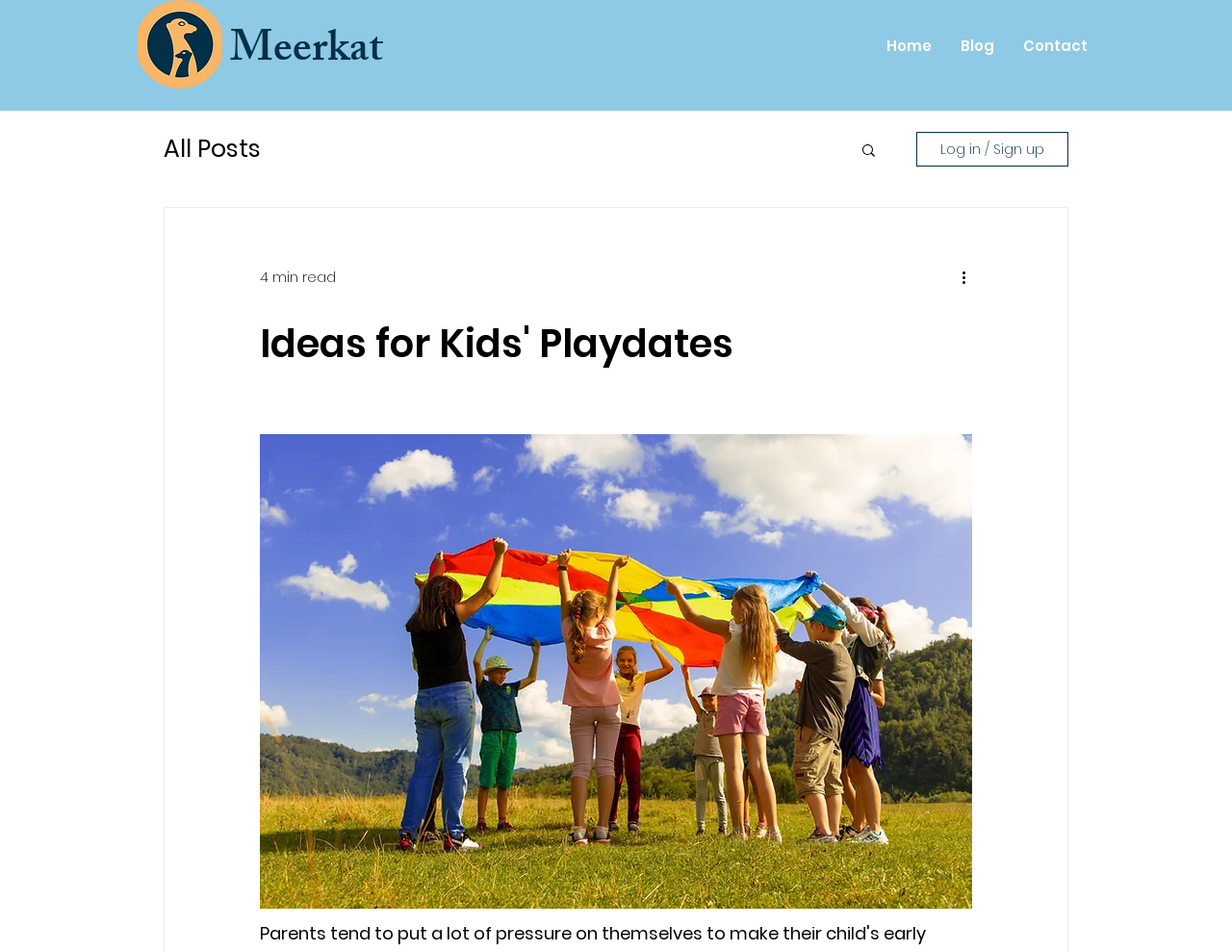Identify the bounding box of the HTML element described as: "All Posts".

[0.133, 0.138, 0.212, 0.176]